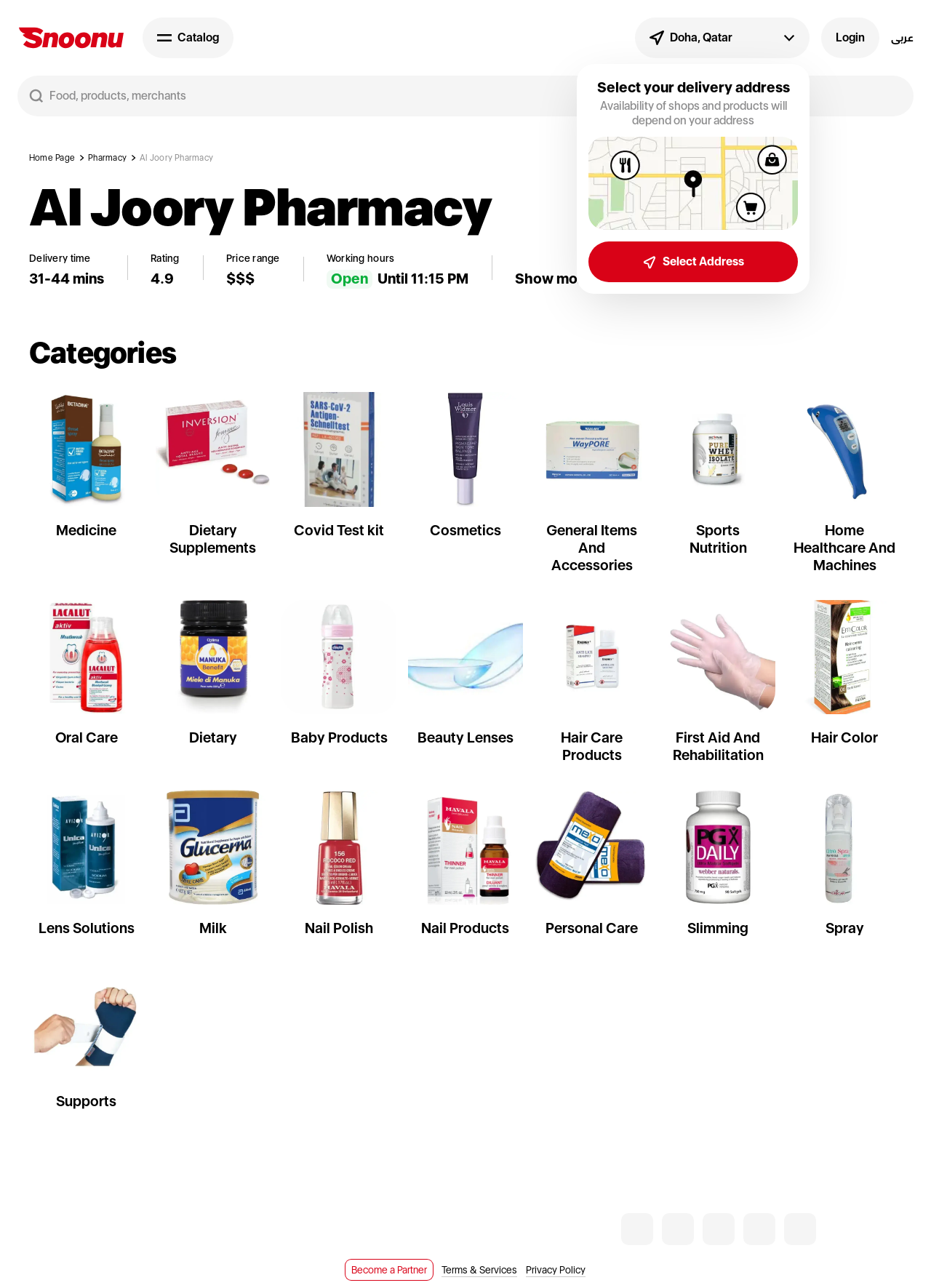Please specify the bounding box coordinates for the clickable region that will help you carry out the instruction: "Search for products".

[0.019, 0.059, 0.981, 0.09]